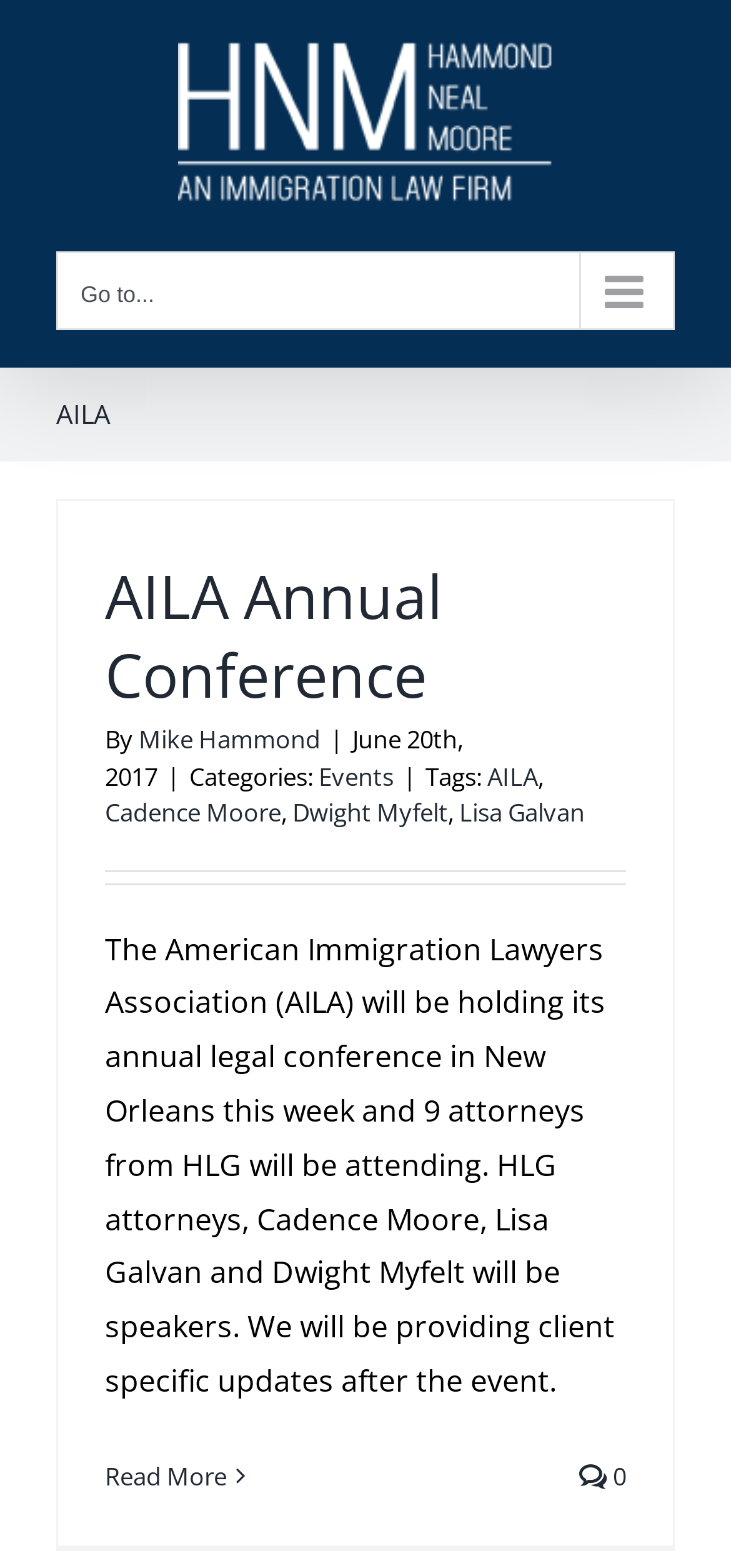Bounding box coordinates should be in the format (top-left x, top-left y, bottom-right x, bottom-right y) and all values should be floating point numbers between 0 and 1. Determine the bounding box coordinate for the UI element described as: Read More

[0.144, 0.93, 0.31, 0.952]